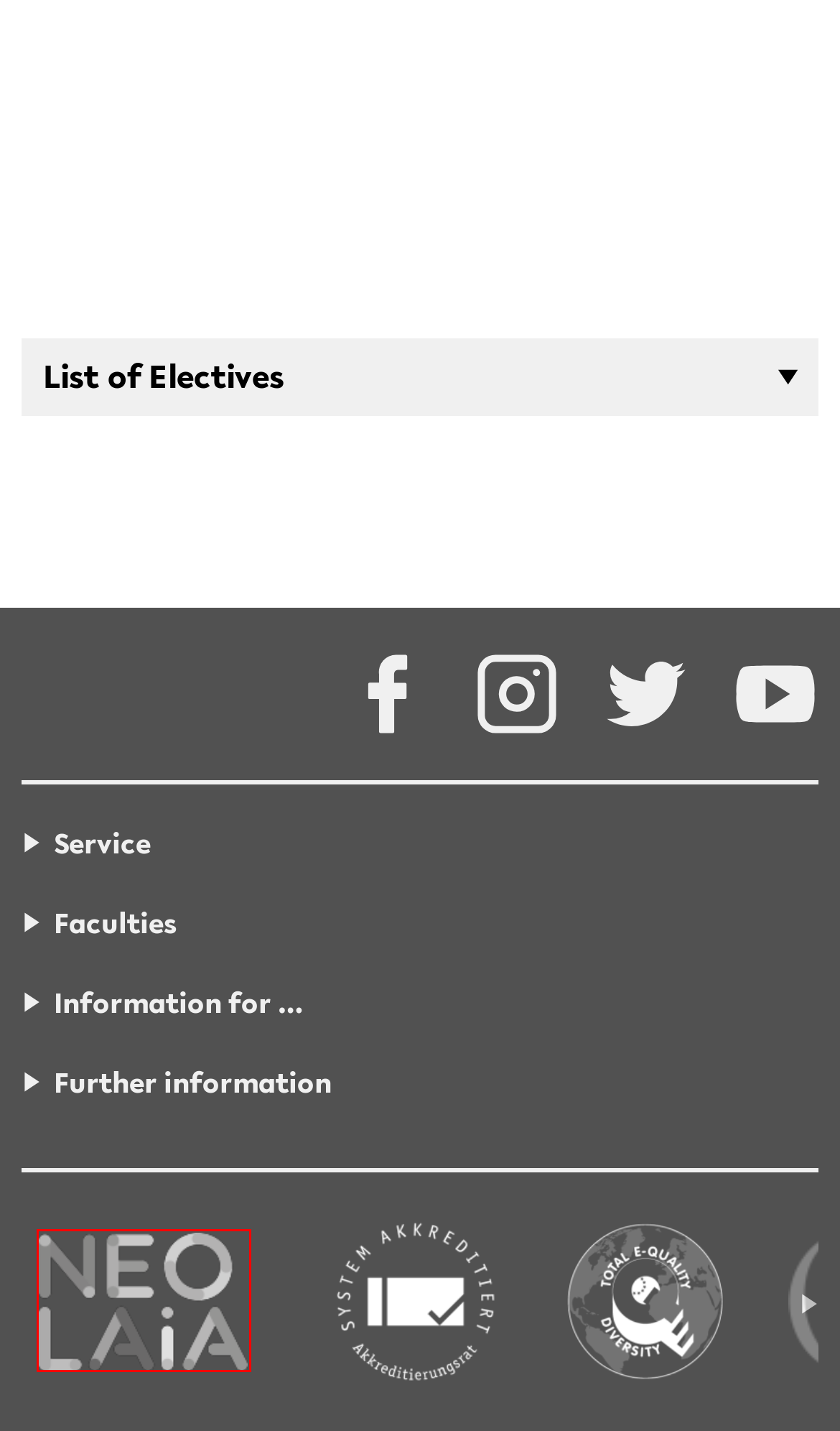Observe the provided screenshot of a webpage that has a red rectangle bounding box. Determine the webpage description that best matches the new webpage after clicking the element inside the red bounding box. Here are the candidates:
A. Observatory Magna Charta Universitatum
B. TOTAL E-QUALITY Deutschland e.V.
C. Data-Literacy-Charta | Stifterverband
D. Audit - Audit „Internationalisierung der Hochschulen“
E. NEOLAiA - European Universities Alliance
F. Datenschutzhinweise - Universität Bielefeld
G. Impressum - Universität Bielefeld
H. Barrierefreiheit - Universität Bielefeld

E